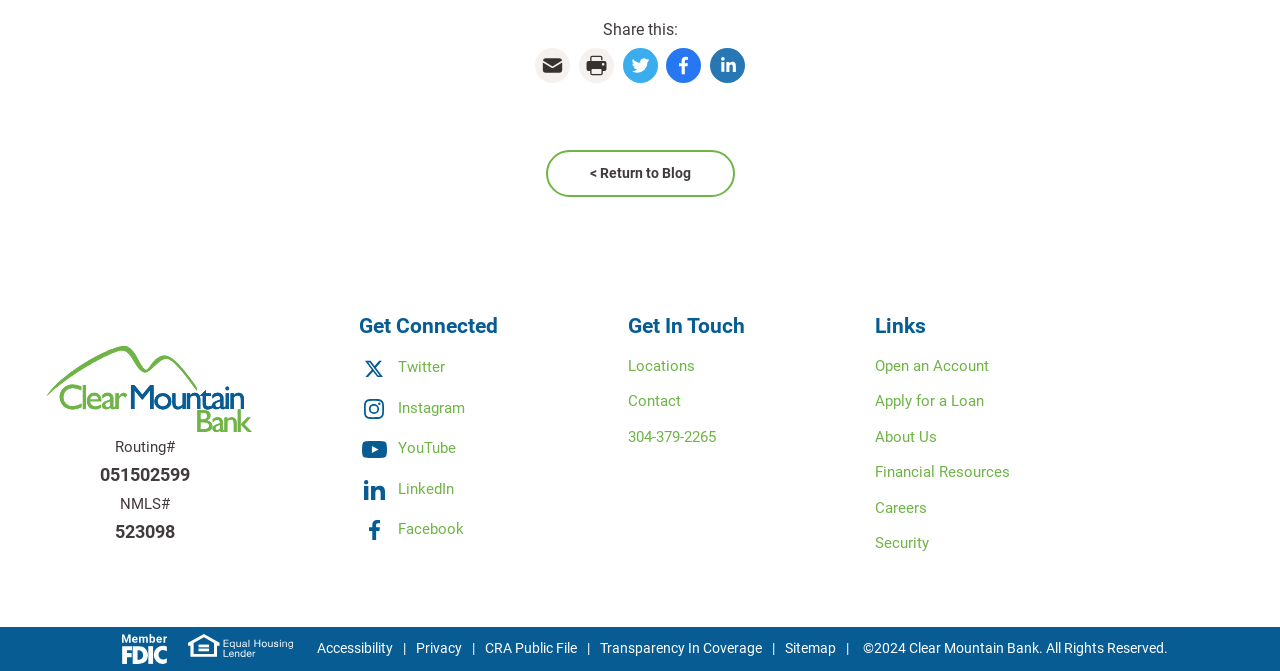Determine the bounding box coordinates of the target area to click to execute the following instruction: "Check Accessibility."

[0.248, 0.954, 0.307, 0.978]